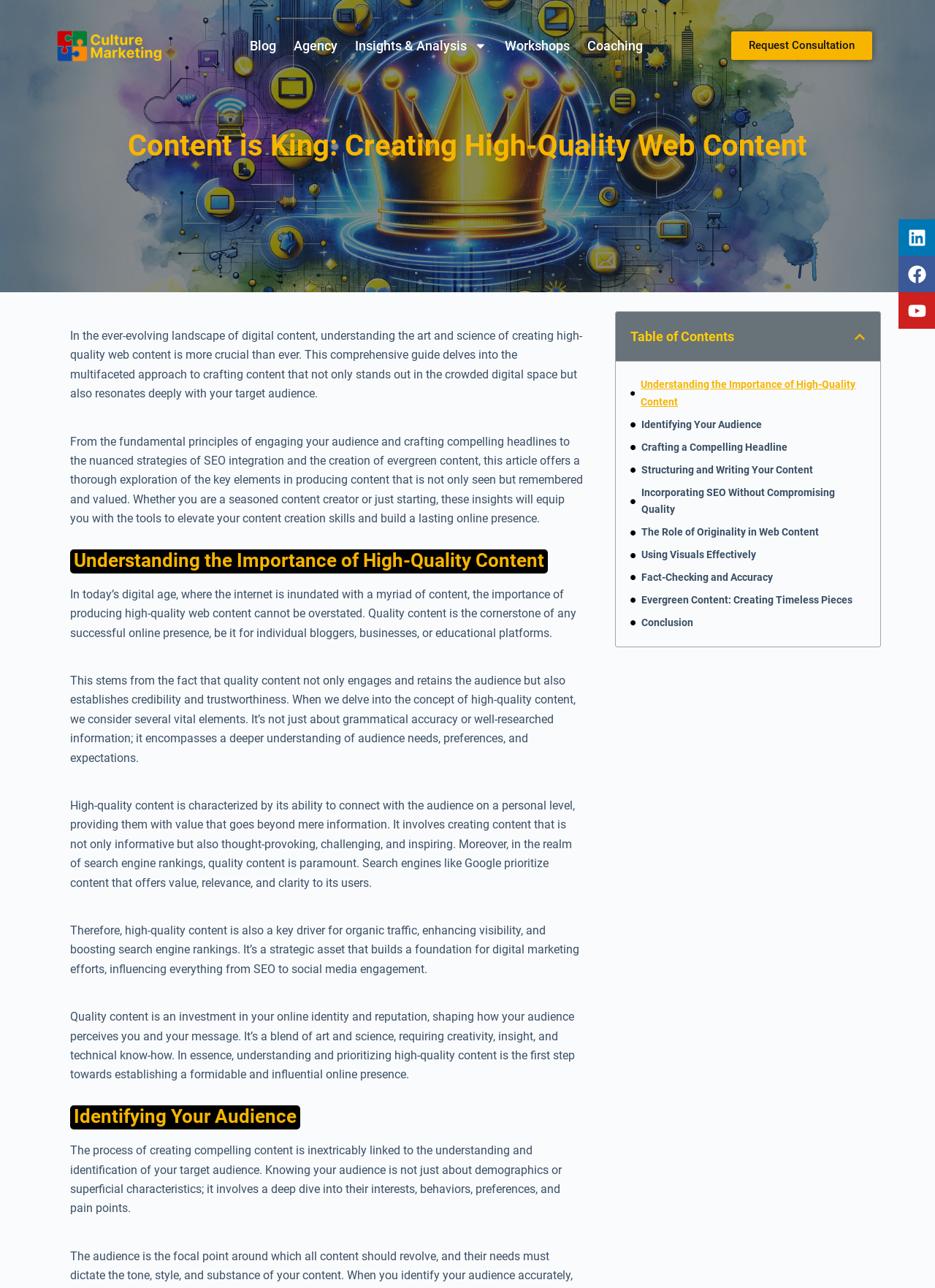Determine the bounding box coordinates for the area that should be clicked to carry out the following instruction: "Click the 'Linkedin' social media link".

[0.961, 0.17, 1.0, 0.199]